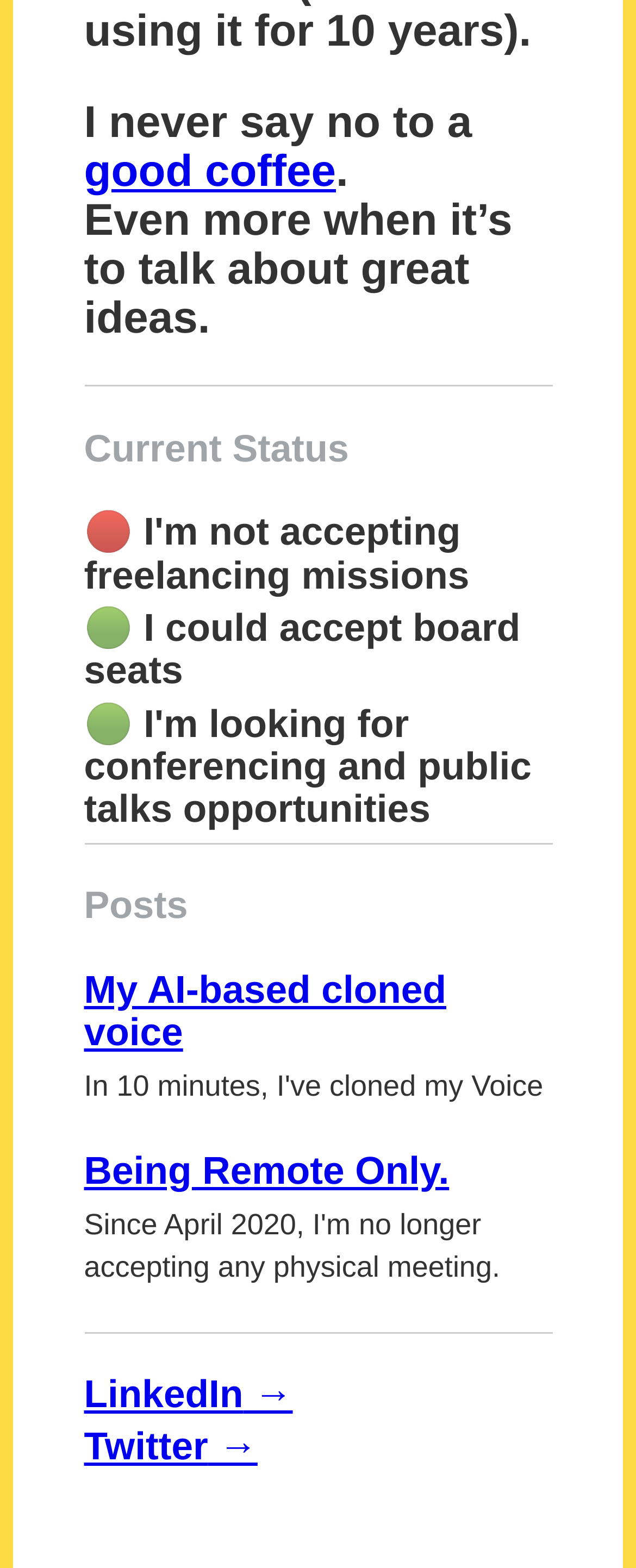Given the element description, predict the bounding box coordinates in the format (top-left x, top-left y, bottom-right x, bottom-right y). Make sure all values are between 0 and 1. Here is the element description: My AI-based cloned voice

[0.132, 0.617, 0.702, 0.673]